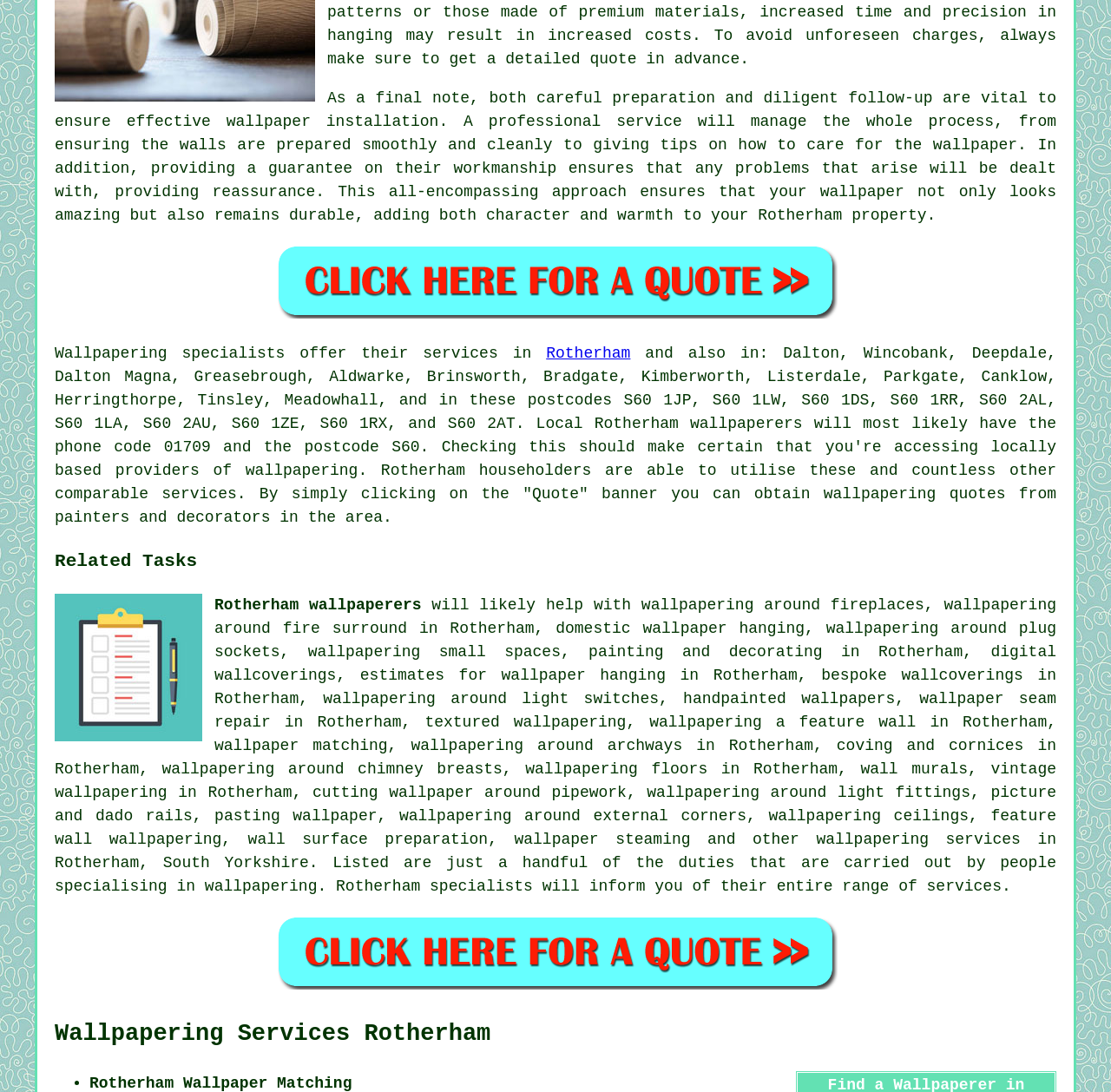What is the purpose of clicking on the 'Quote' banner?
From the details in the image, answer the question comprehensively.

According to the webpage, clicking on the 'Quote' banner allows Rotherham householders to obtain wallpapering quotes from painters and decorators in the area.